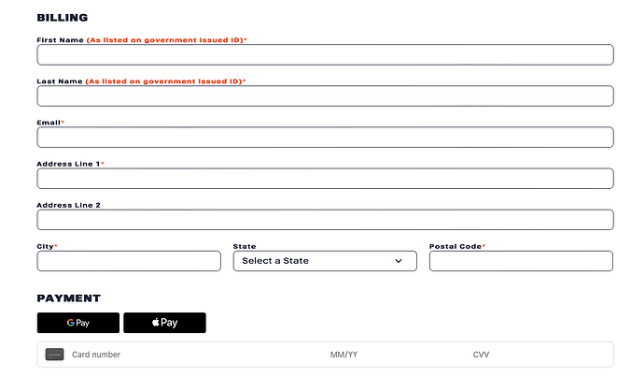Answer the question with a brief word or phrase:
How can users select their State?

Dropdown menu